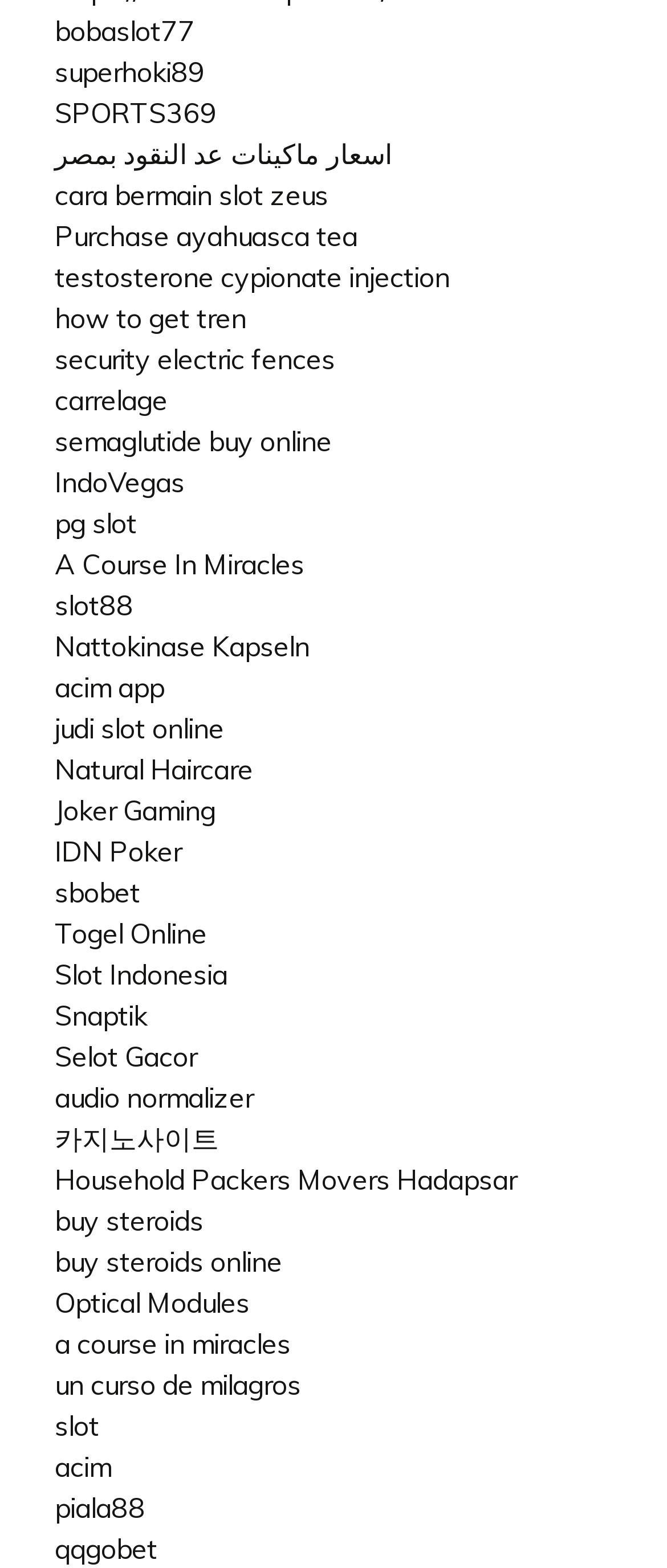Is there a link to purchase a specific product?
Answer the question in as much detail as possible.

I found links like 'Purchase ayahuasca tea' and 'buy steroids online', which indicate that there are links to purchase specific products on this webpage.